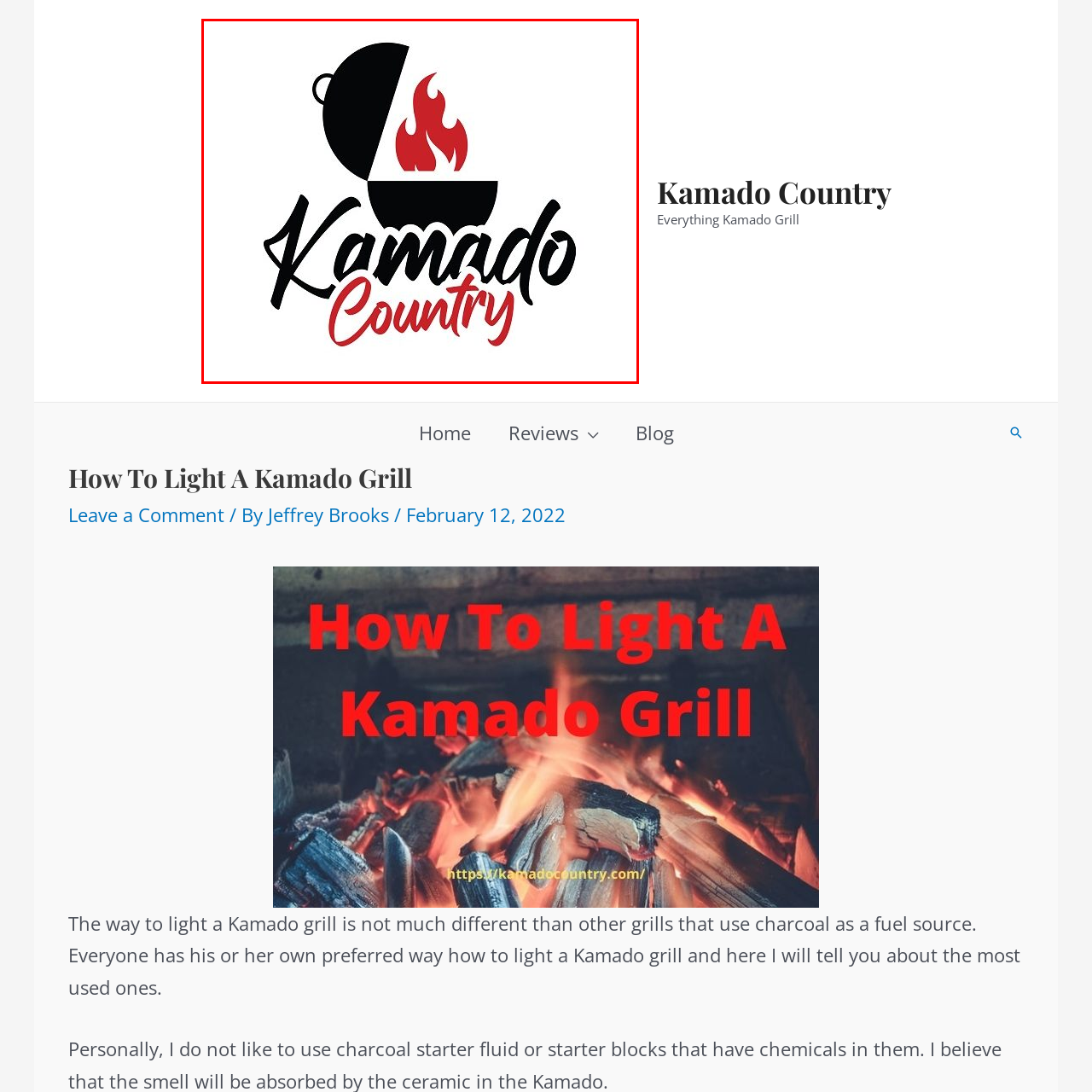Generate a detailed caption for the image within the red outlined area.

The image showcases the logo of "Kamado Country." It features a stylized depiction of a kamado grill, characterized by a black silhouette that displays a lid opened at an angle, with vibrant red and orange flames rising from the grill's interior. The design is complemented by the brand name "Kamado Country," rendered in a dynamic, bold font where "Kamado" is prominently displayed in black and "Country" is elegantly scripted in red. This logo encapsulates the essence of grilling and barbecuing culture, representing a community dedicated to the art of cooking with kamado grills.